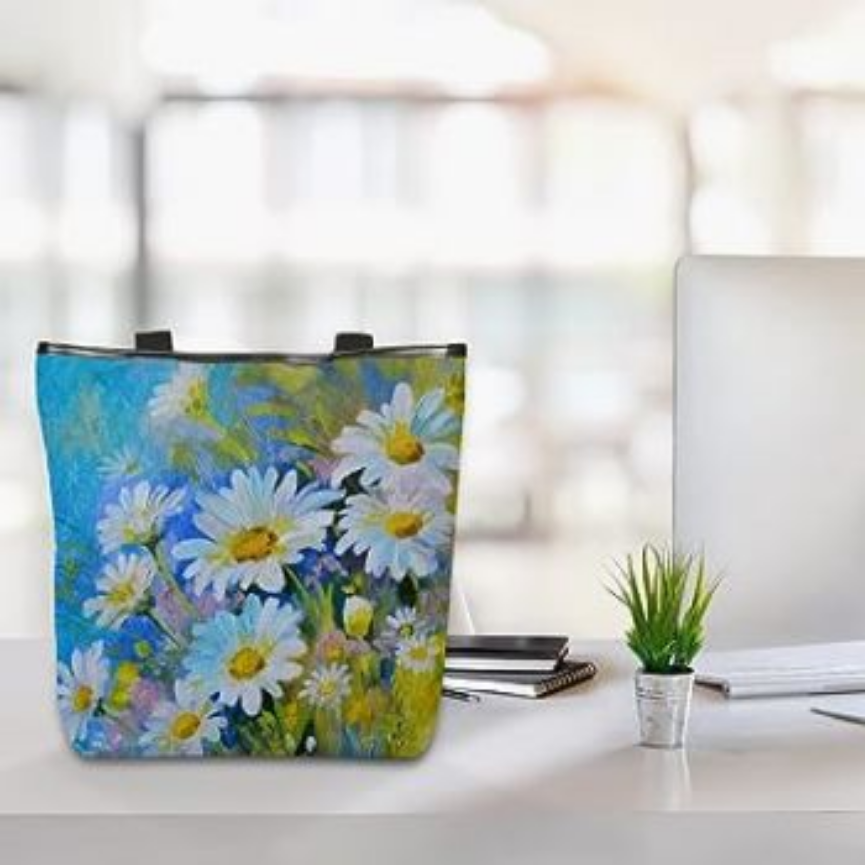What is the tote bag designed to carry?
With the help of the image, please provide a detailed response to the question.

The caption states that the tote bag is 'perfect for carrying lunch or essentials for a busy day at work', implying that it is designed to carry items needed for a day at work or school.